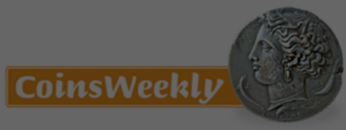Provide a comprehensive description of the image.

This image serves as the logo for CoinsWeekly, a dedicated platform for numismatic news and insights. The logo features the name "CoinsWeekly" in a prominent, stylized font, with a rich, warm orange background that emphasizes its identity. To the right, an intricately detailed representation of an ancient coin depicts a profile of a classical figure, showcasing the site’s focus on coin collecting and historical treasures. The combination of text and imagery effectively communicates the essence of the platform, appealing to enthusiasts of numismatics and collectors alike.